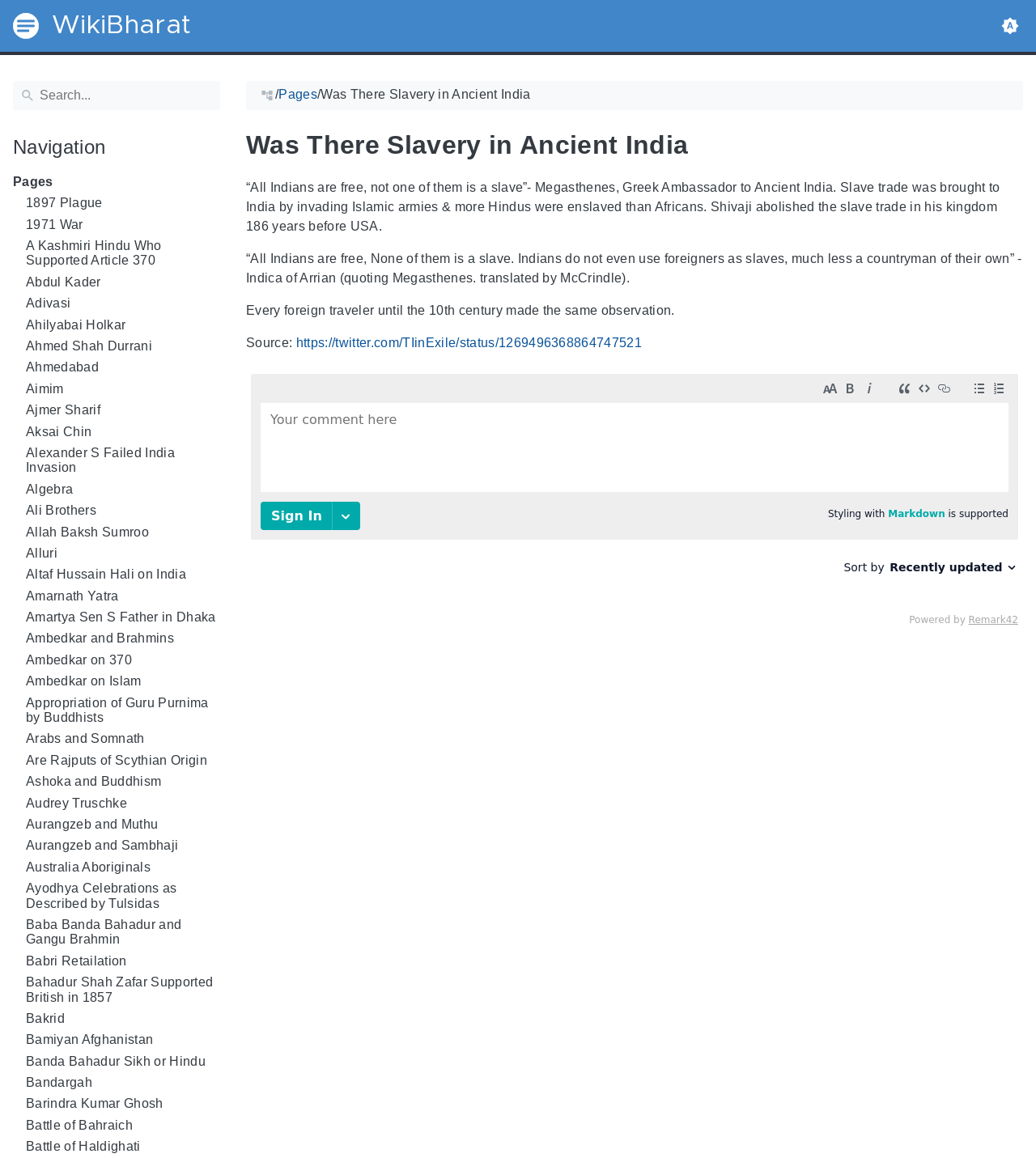Select the bounding box coordinates of the element I need to click to carry out the following instruction: "Check the comments section".

[0.238, 0.316, 0.988, 0.553]